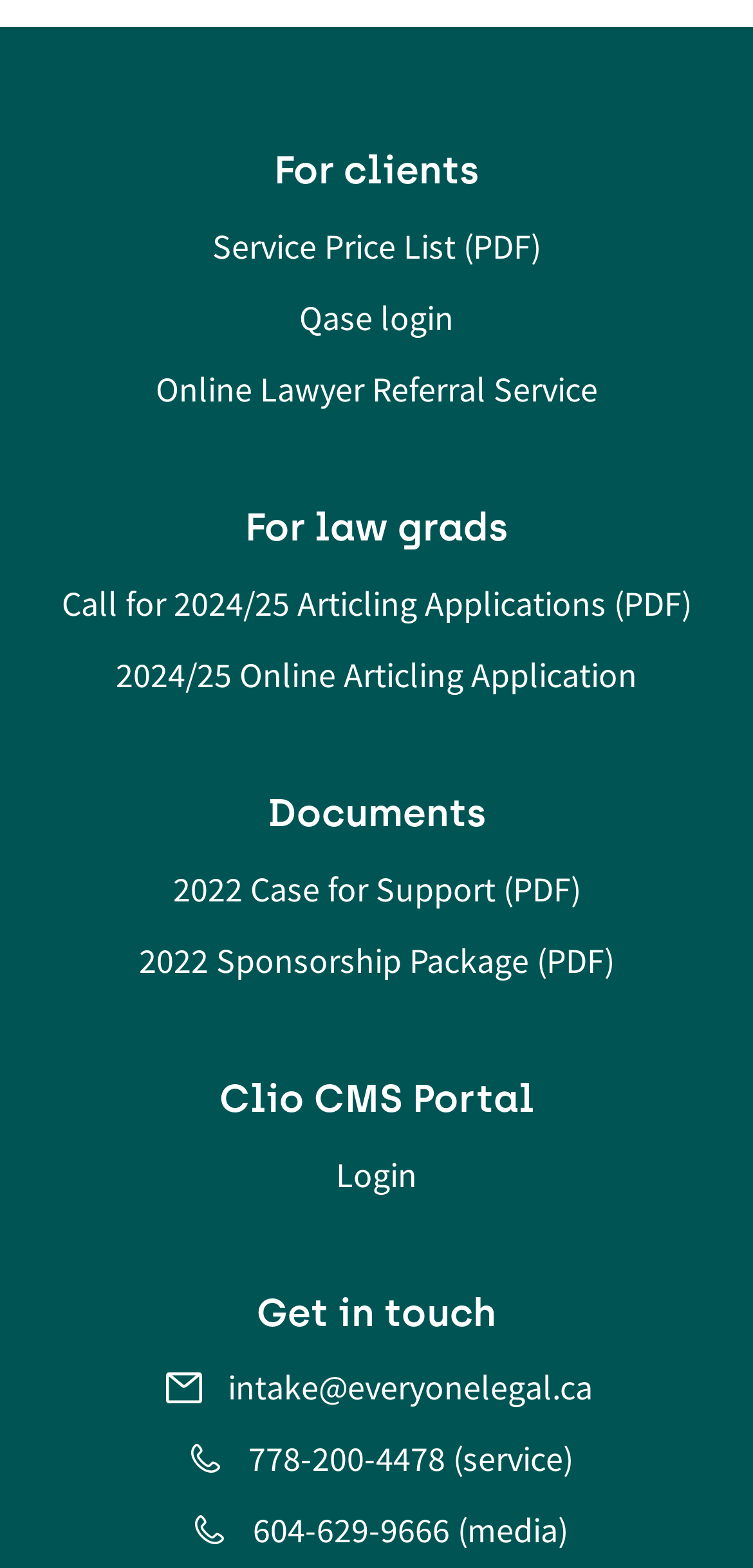Please find the bounding box coordinates of the element that you should click to achieve the following instruction: "Download 2022 case for support". The coordinates should be presented as four float numbers between 0 and 1: [left, top, right, bottom].

[0.038, 0.55, 0.962, 0.584]